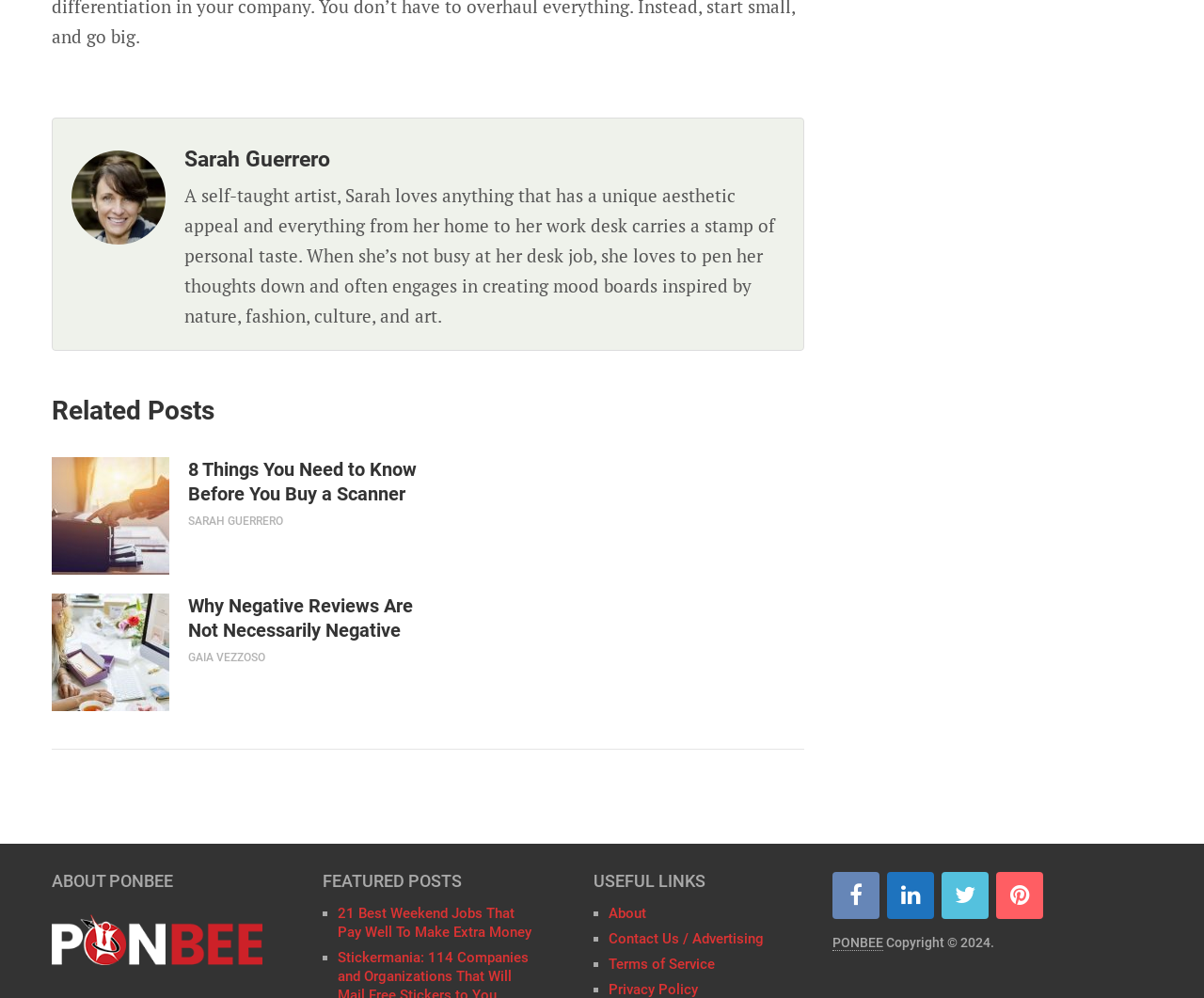Determine the bounding box coordinates for the clickable element required to fulfill the instruction: "view Sarah Guerrero's profile". Provide the coordinates as four float numbers between 0 and 1, i.e., [left, top, right, bottom].

[0.138, 0.147, 0.652, 0.172]